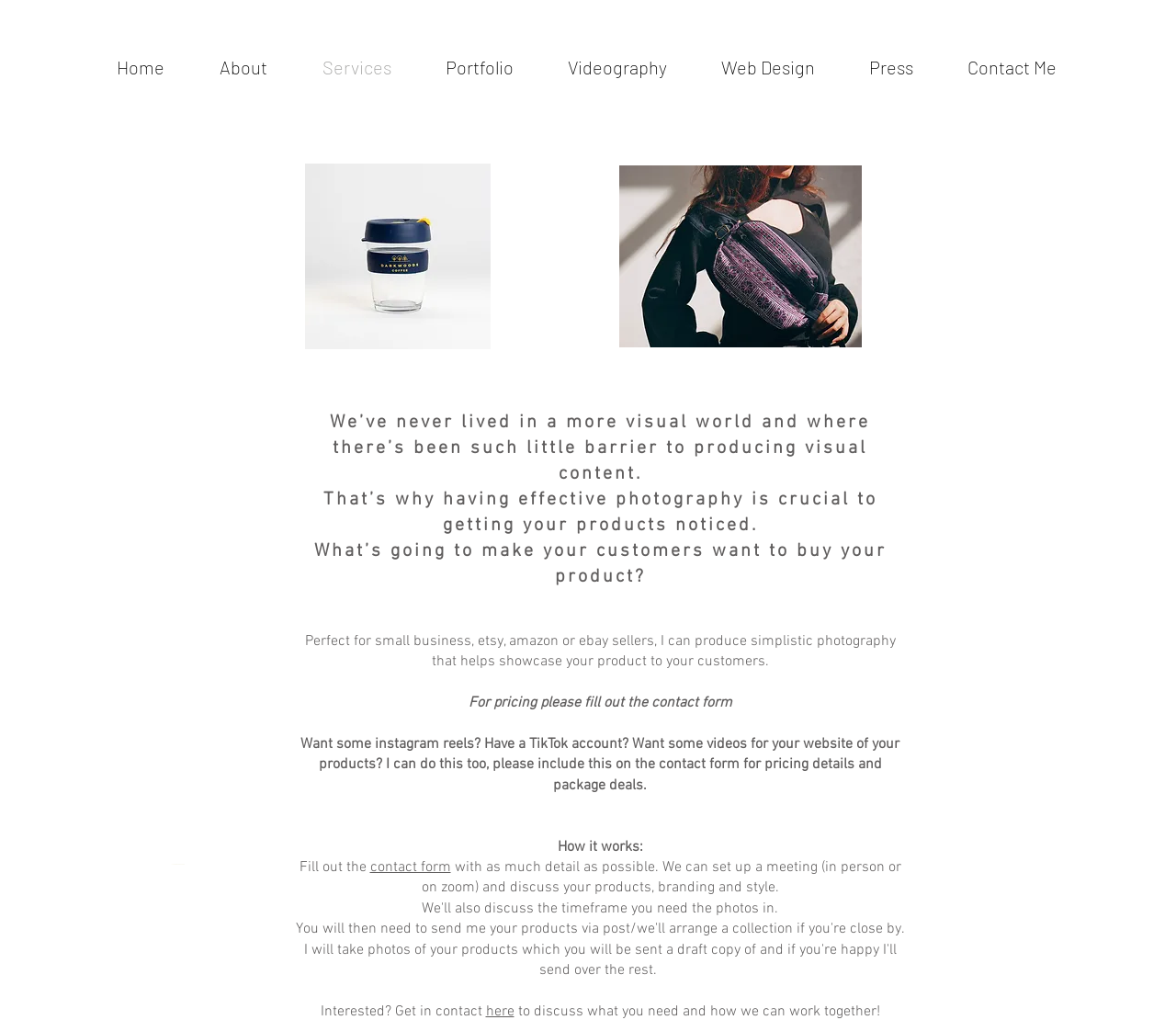Kindly determine the bounding box coordinates for the clickable area to achieve the given instruction: "Click on the 'Contact Me' link".

[0.799, 0.023, 0.921, 0.109]